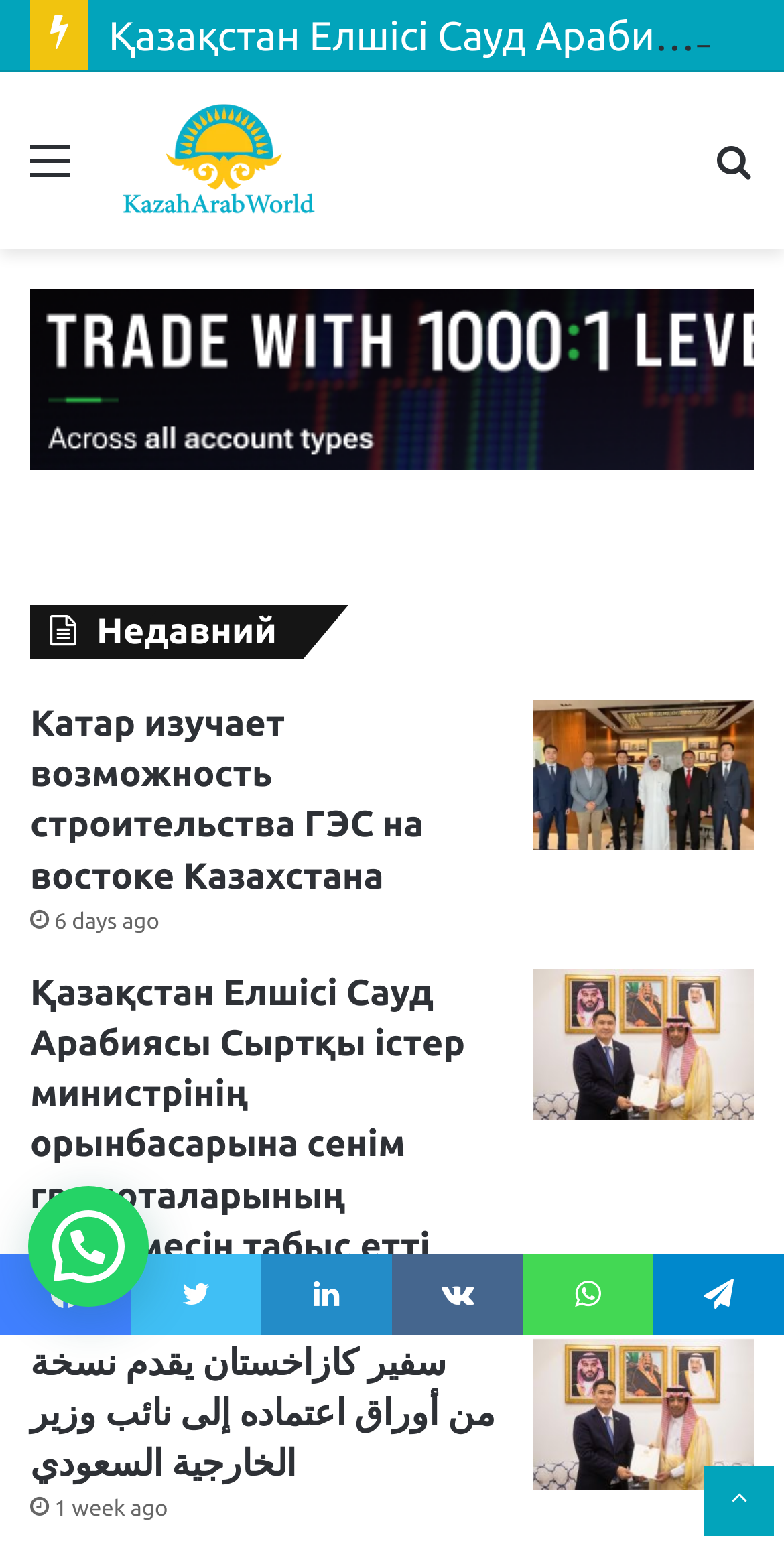Please locate the bounding box coordinates of the element that needs to be clicked to achieve the following instruction: "Open the Kazakh Arab World Facebook page". The coordinates should be four float numbers between 0 and 1, i.e., [left, top, right, bottom].

[0.0, 0.803, 0.167, 0.855]